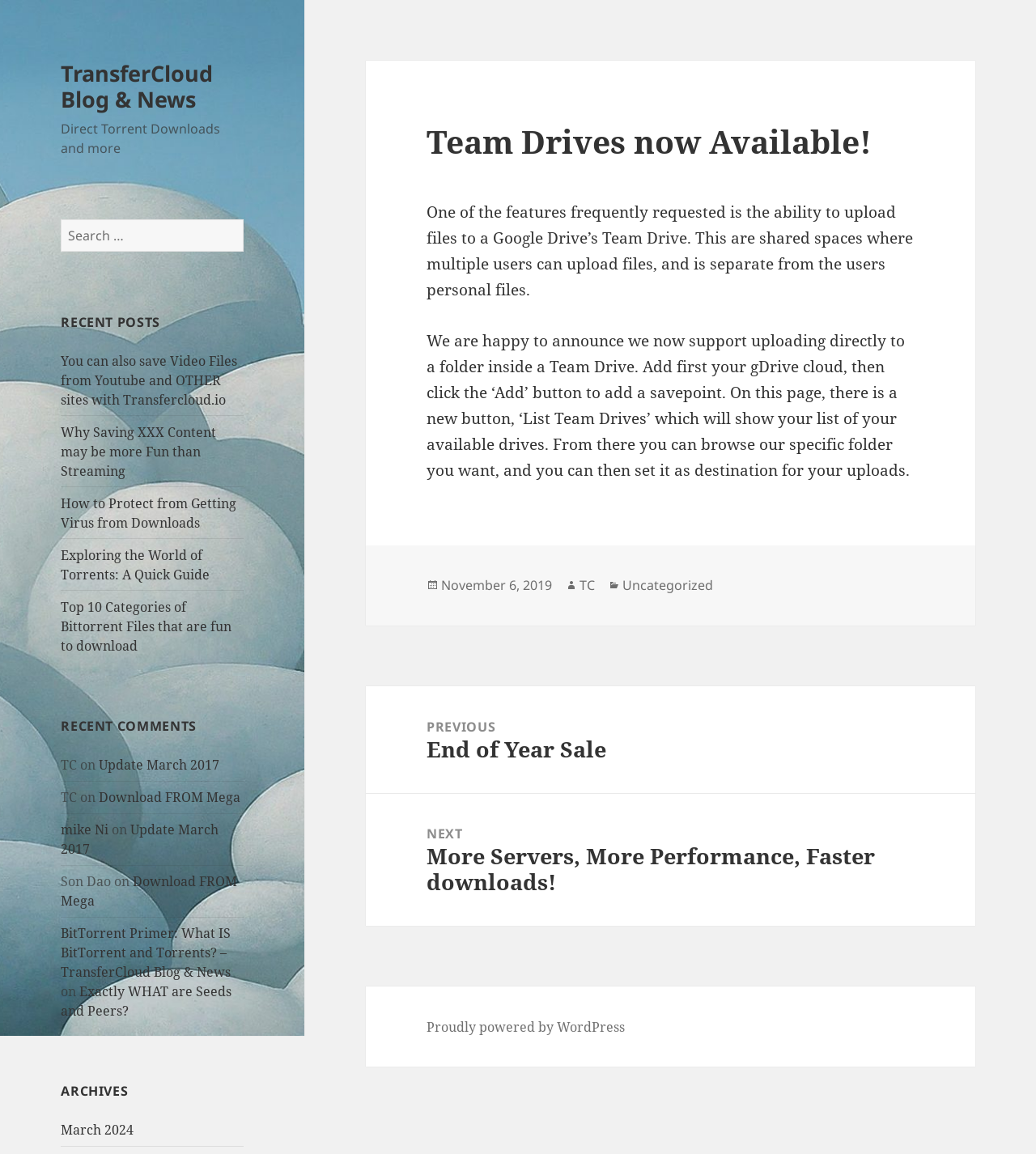Extract the bounding box coordinates for the HTML element that matches this description: "Proudly powered by WordPress". The coordinates should be four float numbers between 0 and 1, i.e., [left, top, right, bottom].

[0.412, 0.882, 0.603, 0.898]